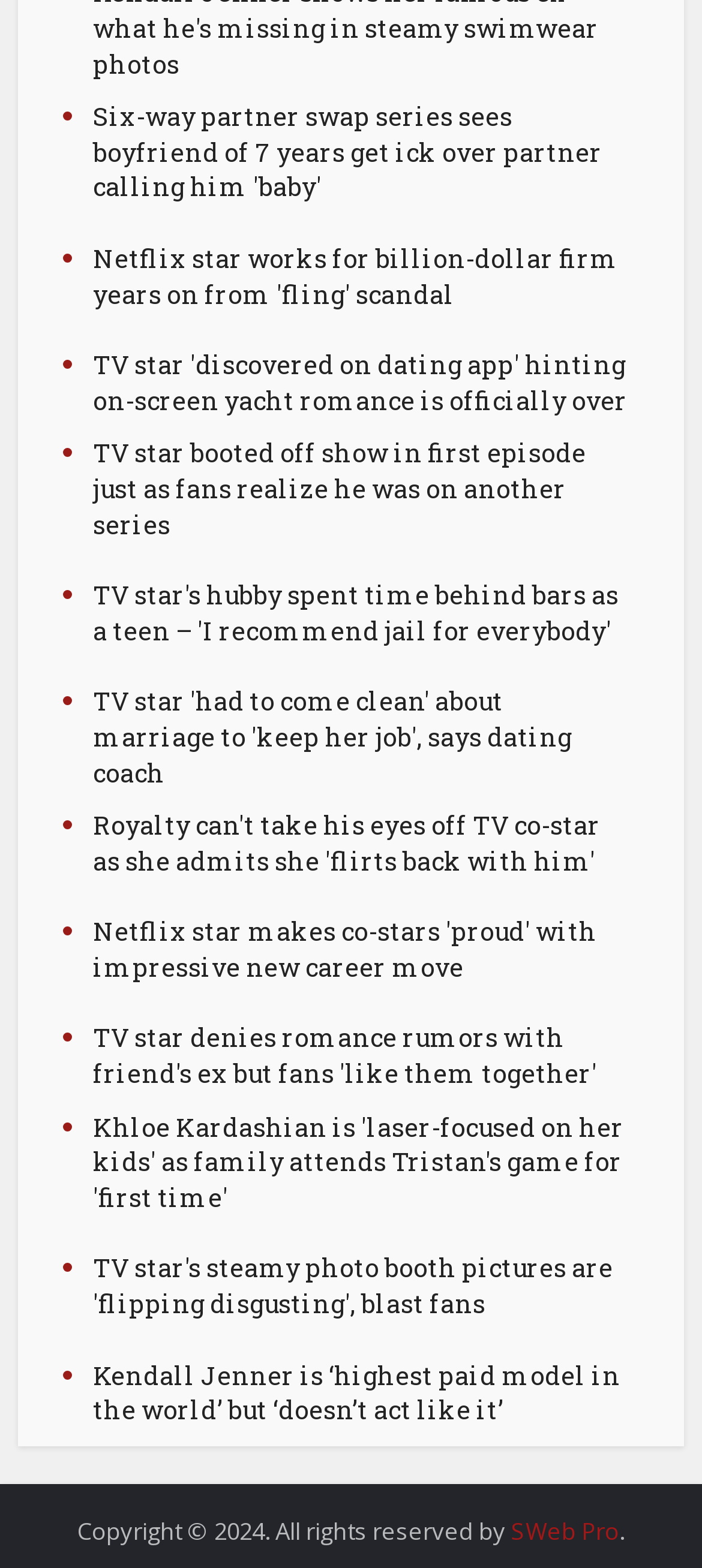Determine the coordinates of the bounding box for the clickable area needed to execute this instruction: "Click on the link about Kendall Jenner being the highest paid model".

[0.133, 0.866, 0.884, 0.91]